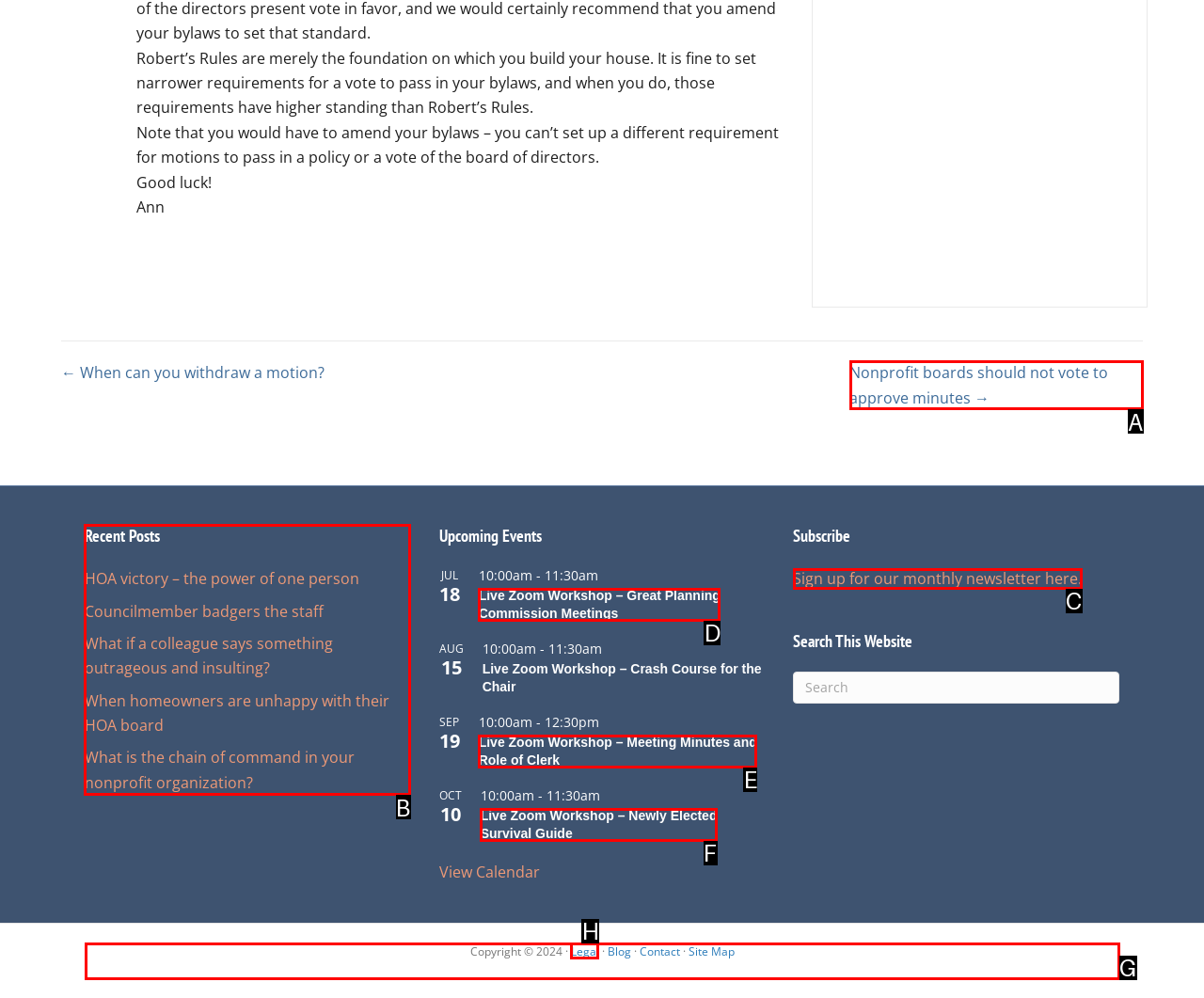Determine the letter of the UI element I should click on to complete the task: View the 'Recent Posts' from the provided choices in the screenshot.

B